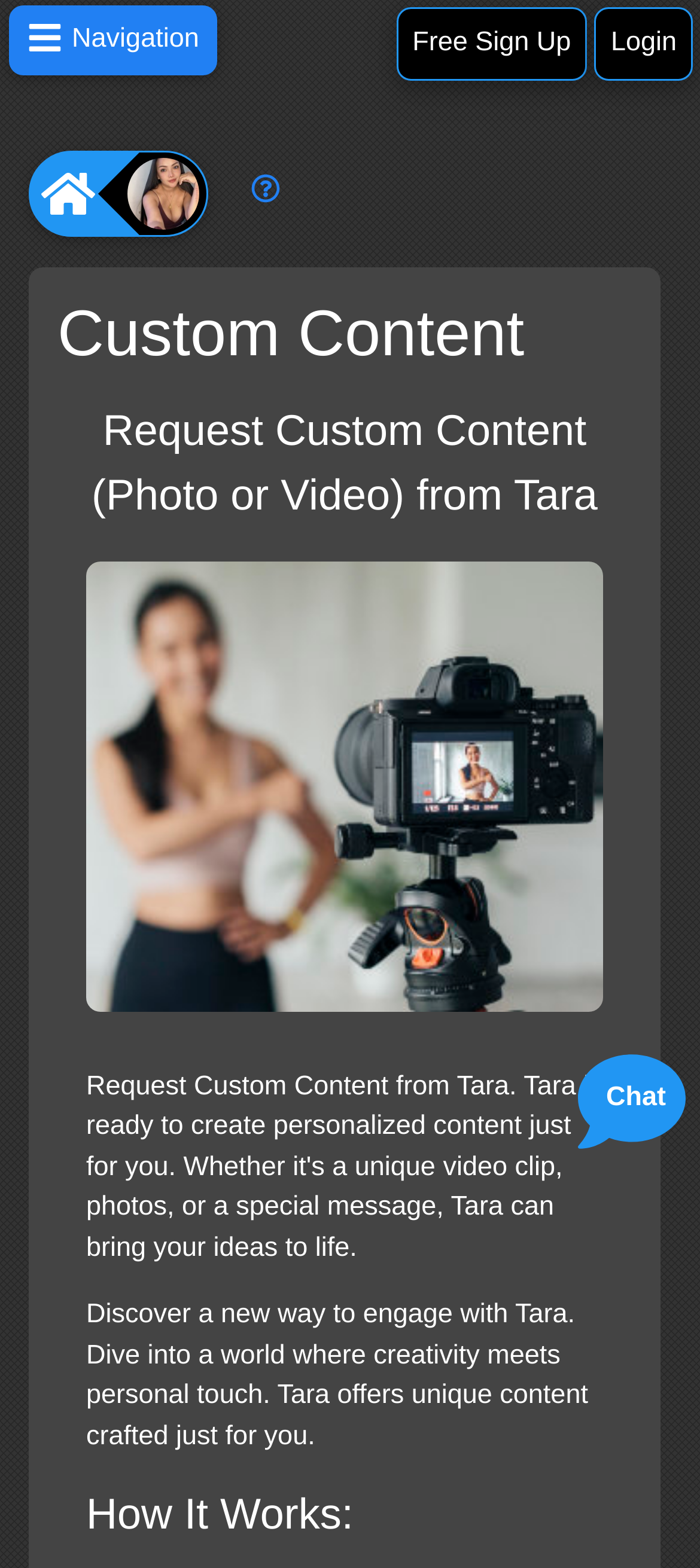What is the button on the top-left corner of the webpage for?
Look at the image and answer the question using a single word or phrase.

Chat